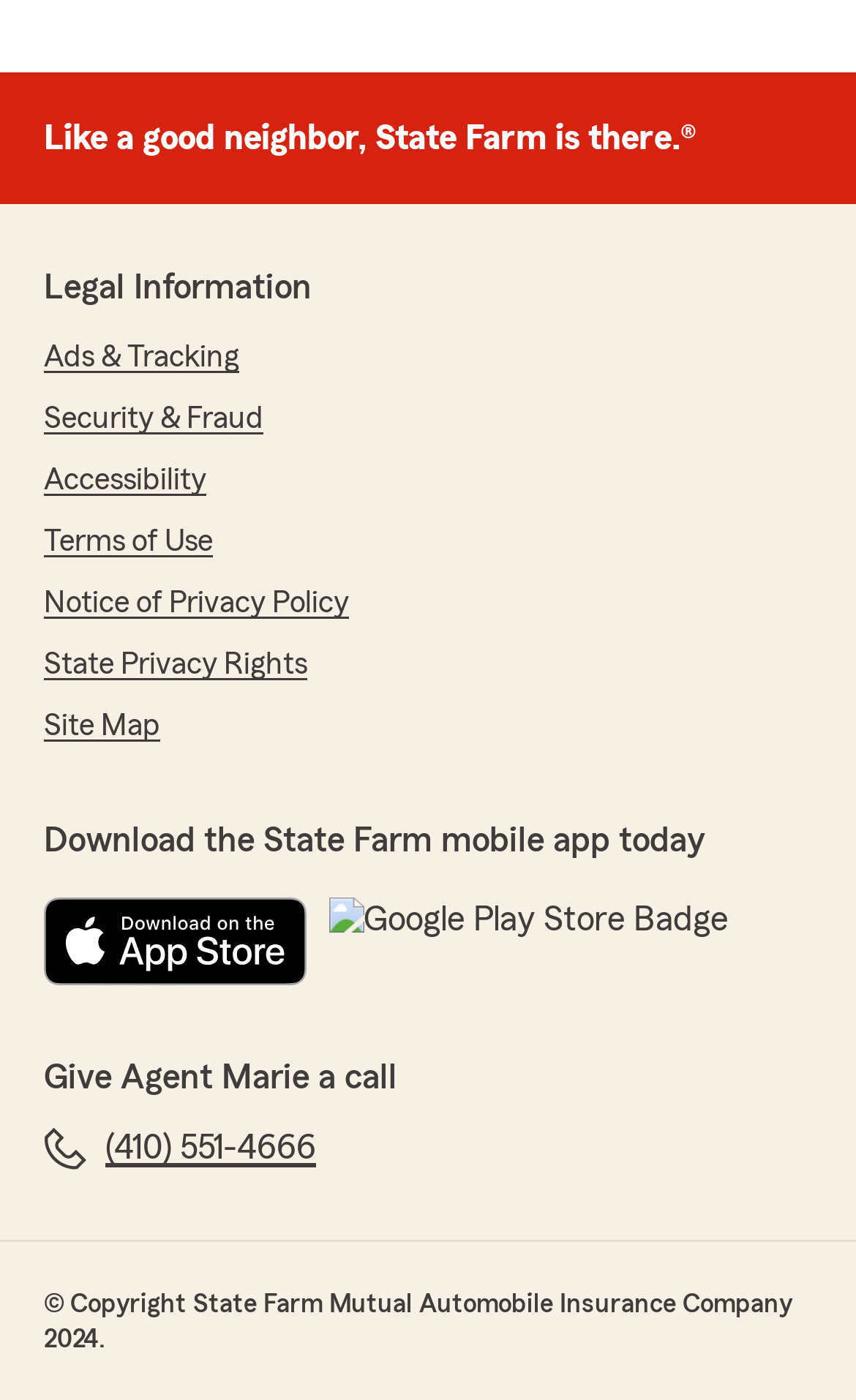What is the phone number to call Agent Marie?
Carefully analyze the image and provide a thorough answer to the question.

The phone number to call Agent Marie is mentioned in a link element, which reads '(410) 551-4666', located below the static text 'Give Agent Marie a call'.